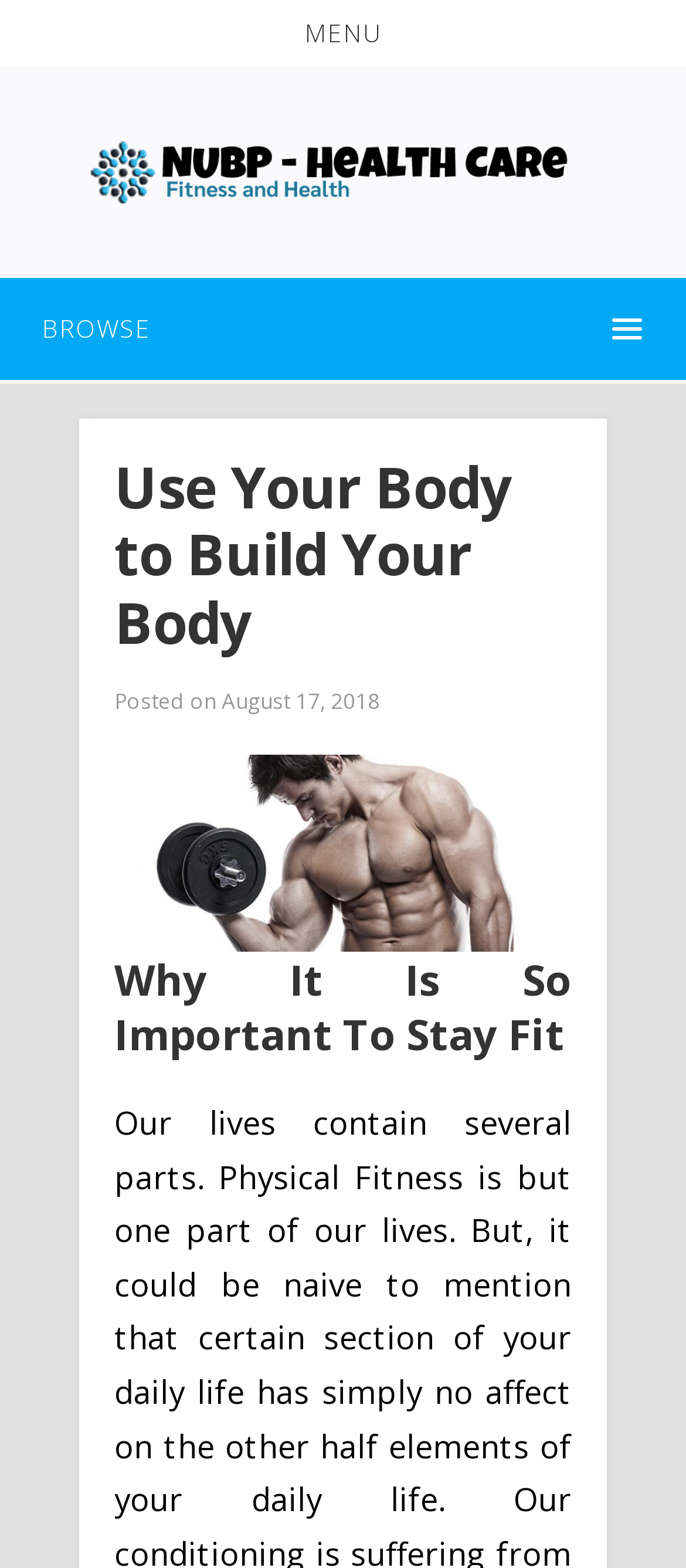Identify the bounding box coordinates for the UI element described by the following text: "Menu". Provide the coordinates as four float numbers between 0 and 1, in the format [left, top, right, bottom].

[0.0, 0.006, 1.0, 0.037]